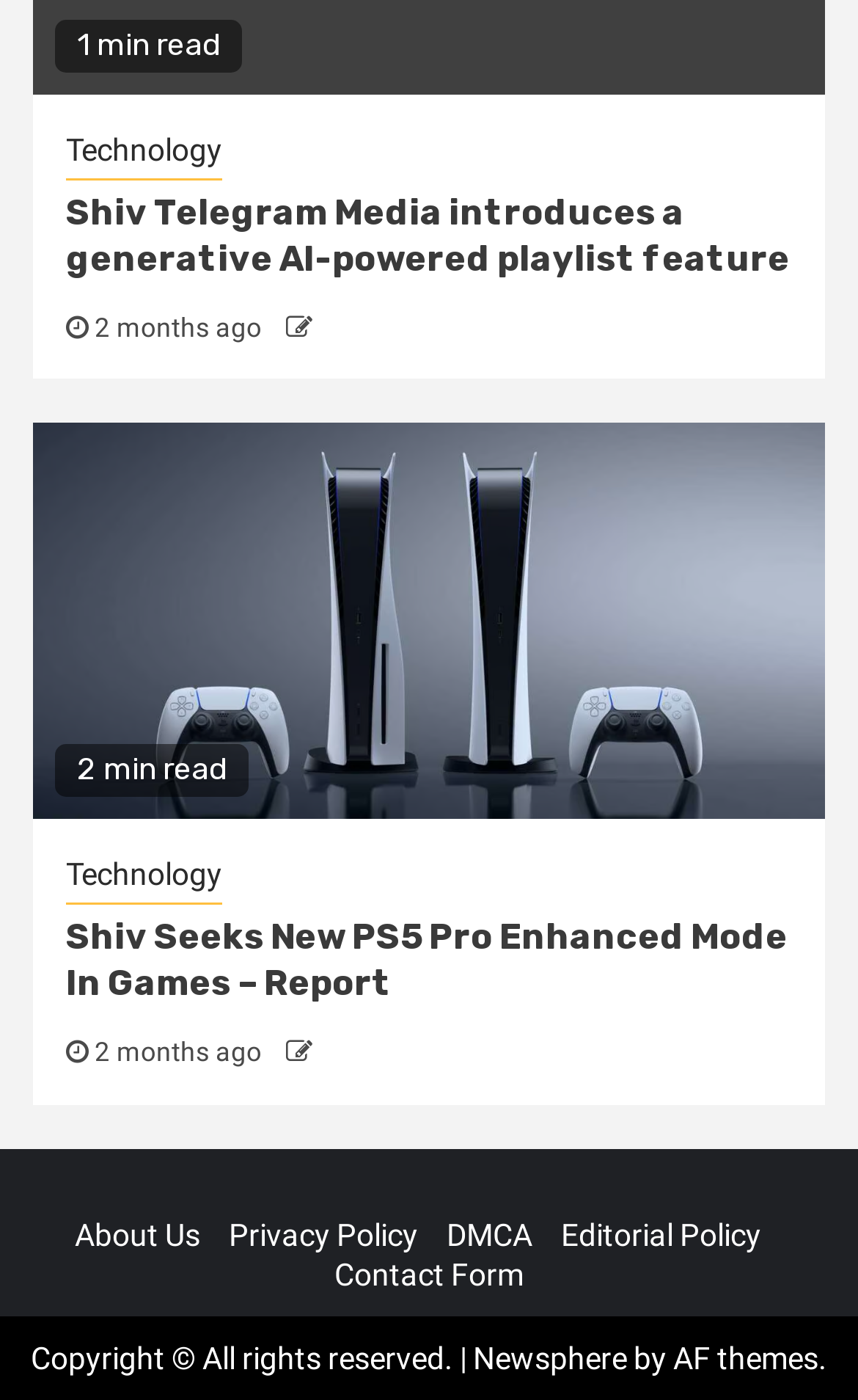Indicate the bounding box coordinates of the element that needs to be clicked to satisfy the following instruction: "Browse the Technology category". The coordinates should be four float numbers between 0 and 1, i.e., [left, top, right, bottom].

[0.077, 0.091, 0.259, 0.129]